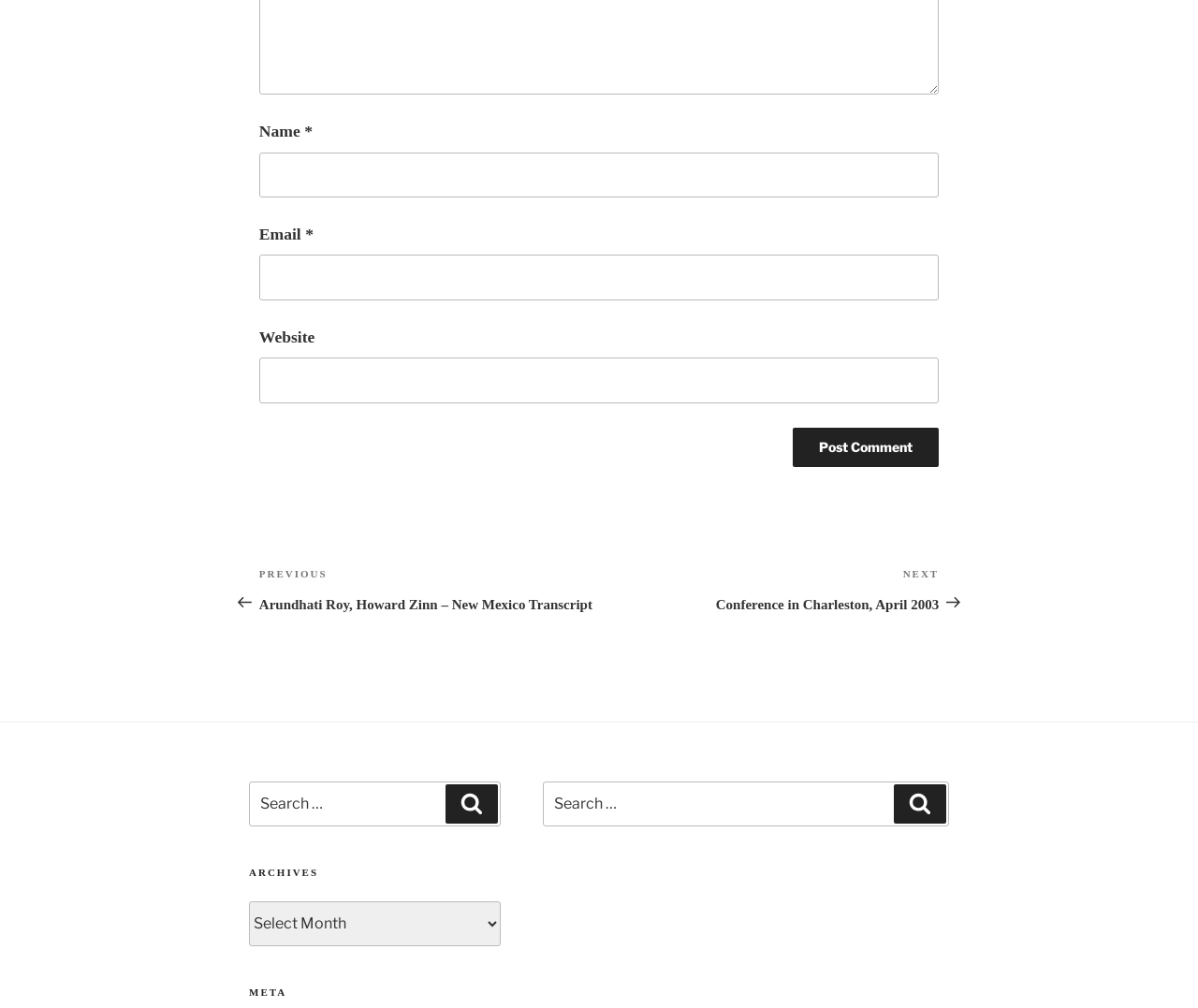Using the provided element description: "Search", identify the bounding box coordinates. The coordinates should be four floats between 0 and 1 in the order [left, top, right, bottom].

[0.746, 0.778, 0.79, 0.817]